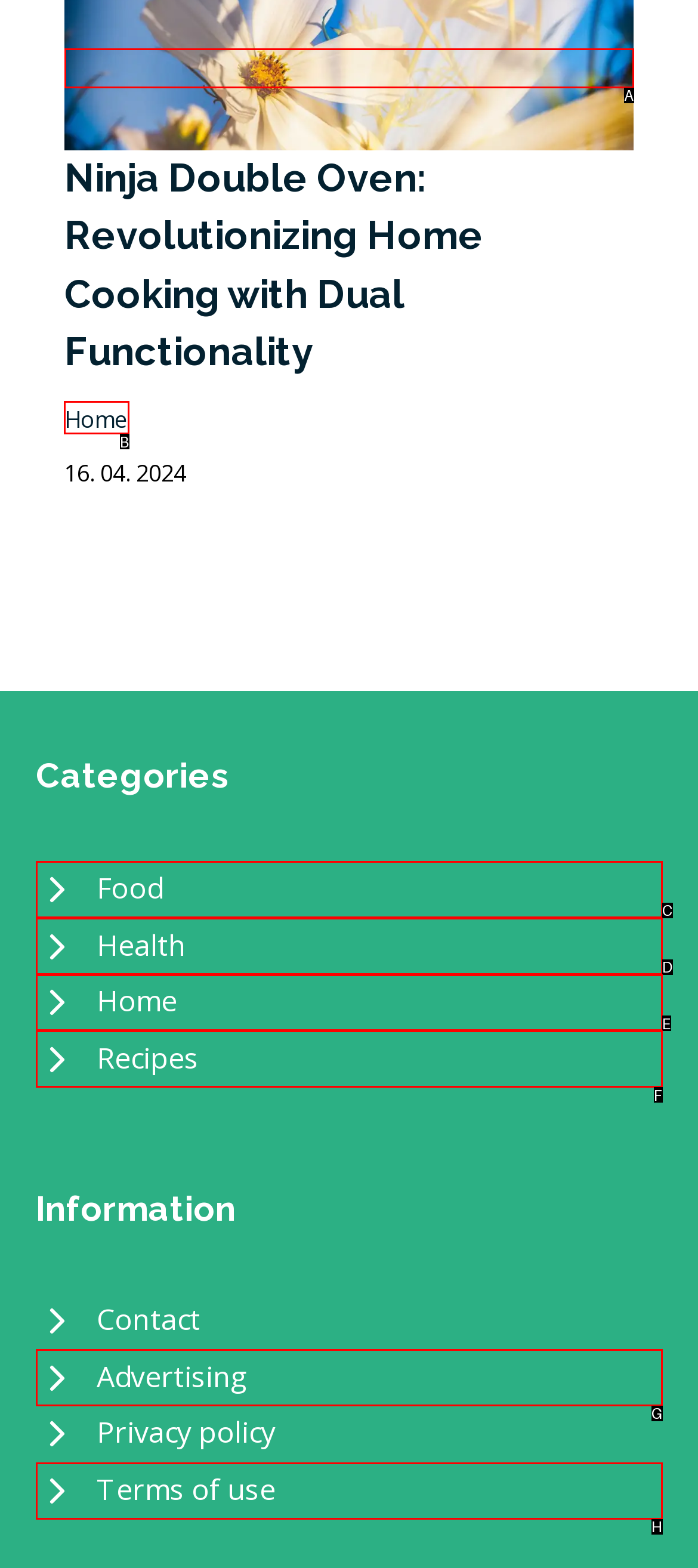Determine which HTML element to click to execute the following task: Go to Home page Answer with the letter of the selected option.

B